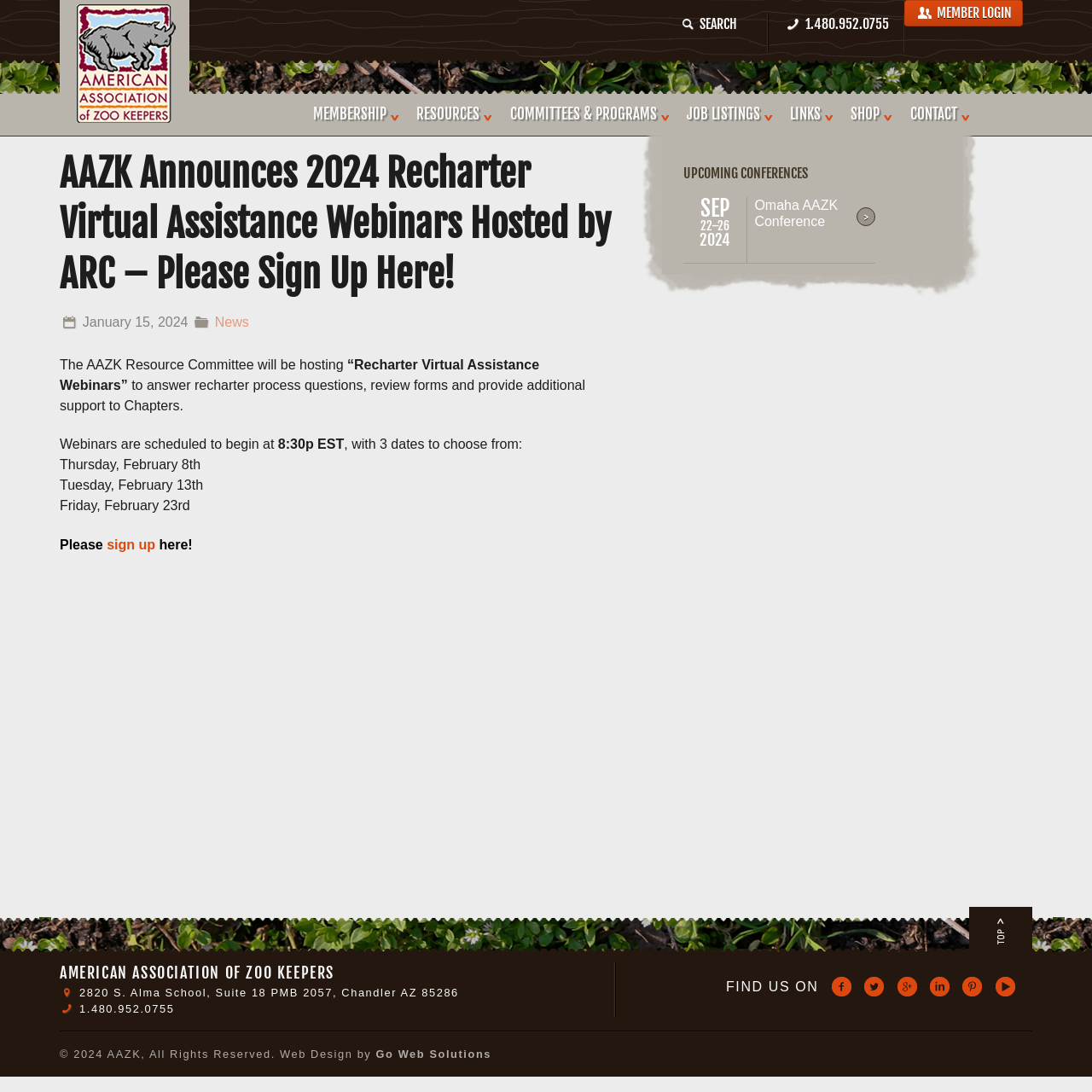Determine the bounding box coordinates of the clickable element to achieve the following action: 'log in'. Provide the coordinates as four float values between 0 and 1, formatted as [left, top, right, bottom].

[0.539, 0.05, 0.586, 0.074]